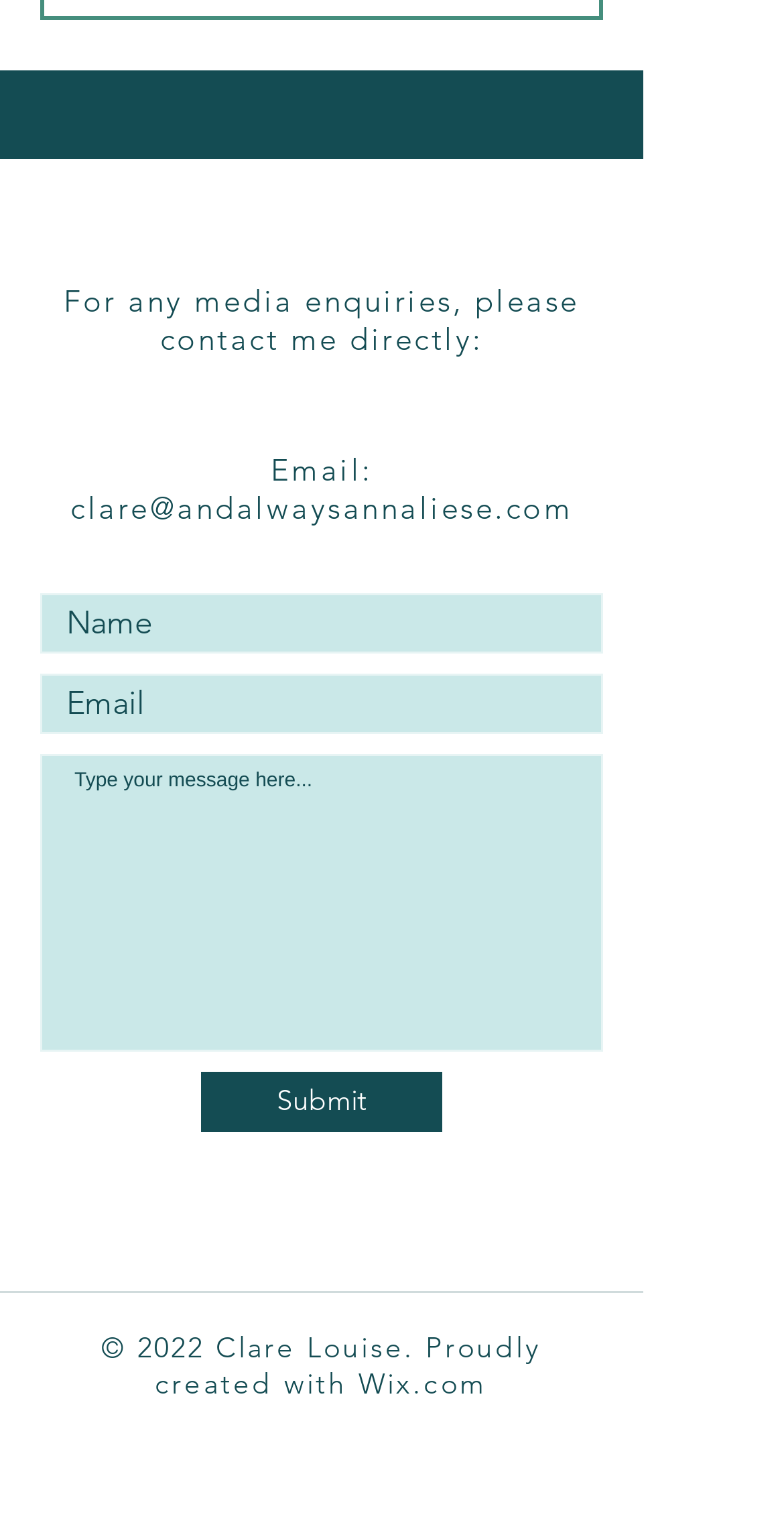Find the bounding box of the UI element described as follows: "placeholder="Type your message here..."".

[0.051, 0.49, 0.769, 0.684]